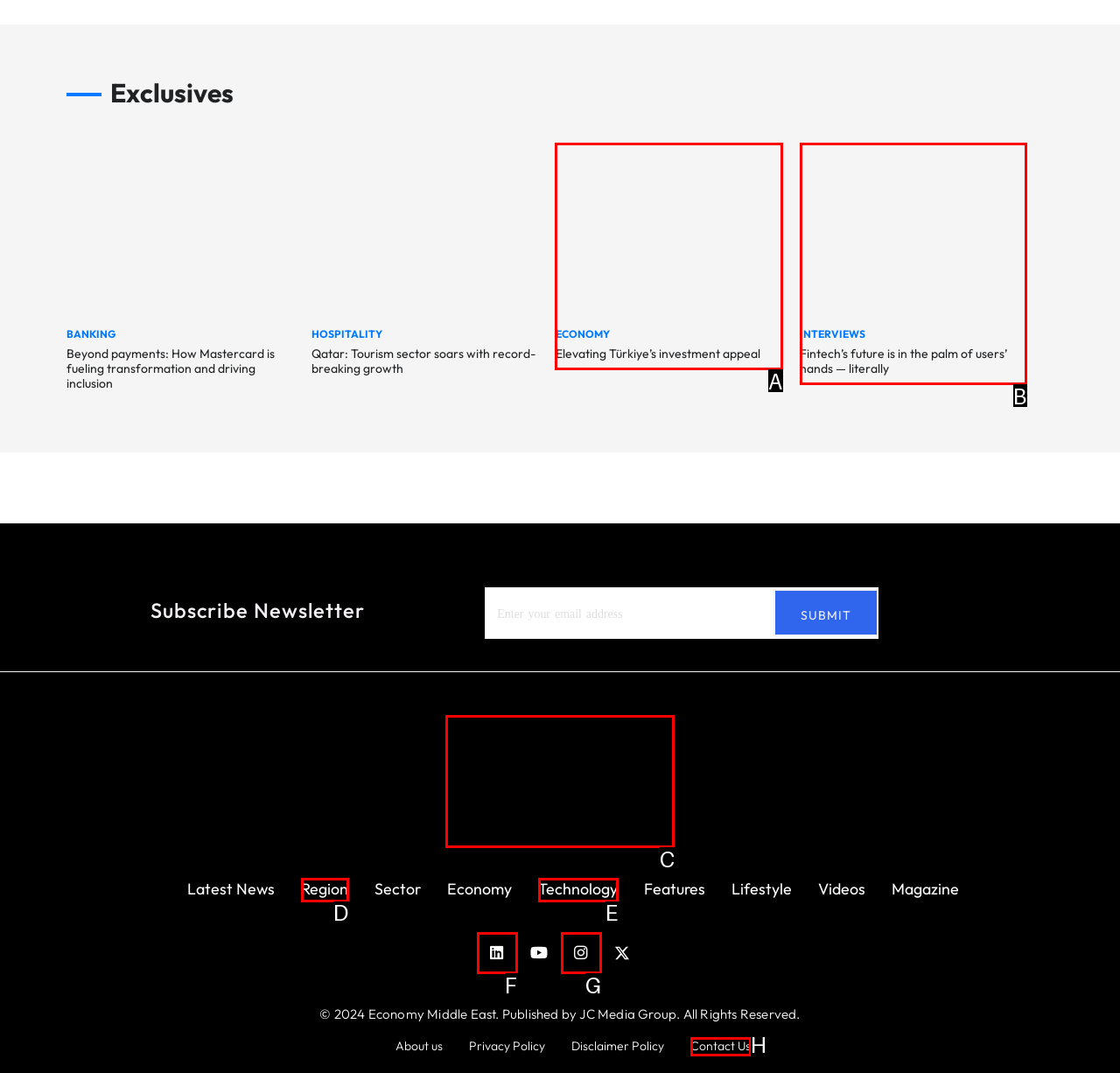Select the correct UI element to click for this task: Visit the Economy Middle East page.
Answer using the letter from the provided options.

C